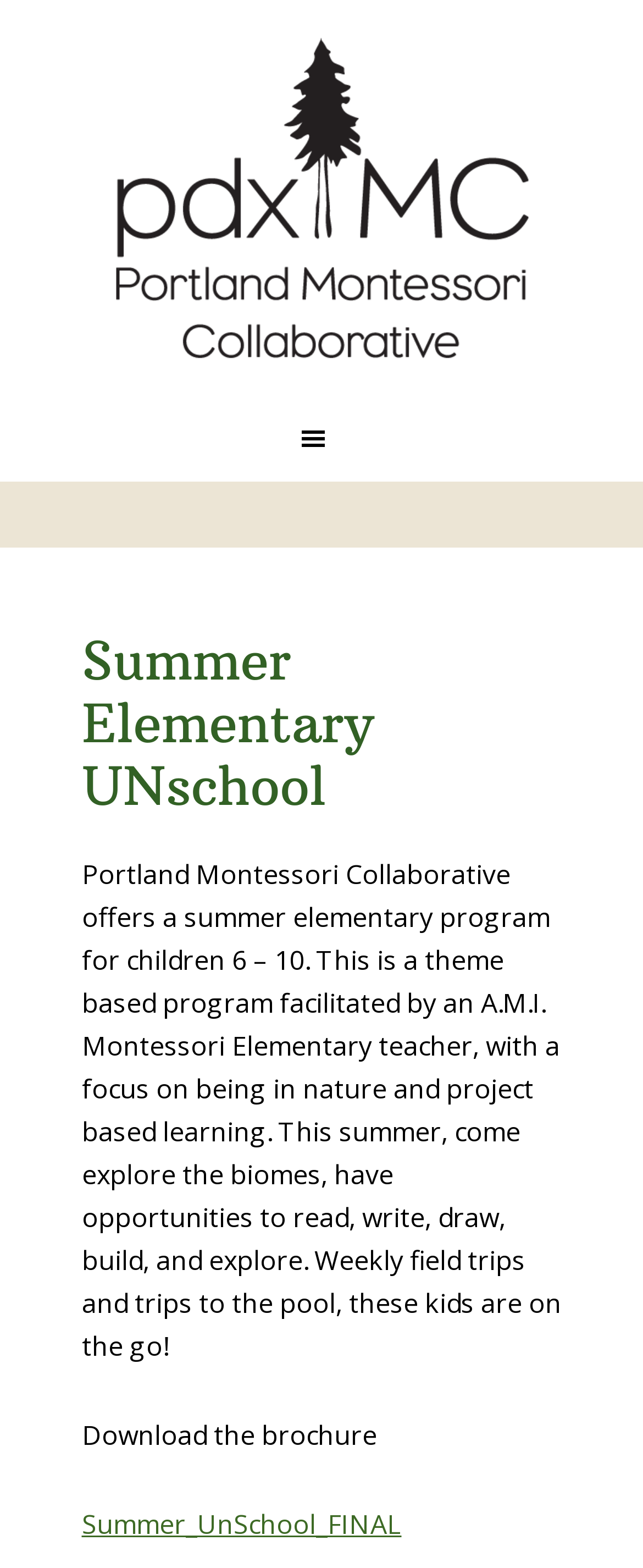What type of trips are included in the summer program?
Based on the screenshot, give a detailed explanation to answer the question.

I found the answer by reading the StaticText element that describes the summer program, which mentions that it includes weekly field trips and trips to the pool.